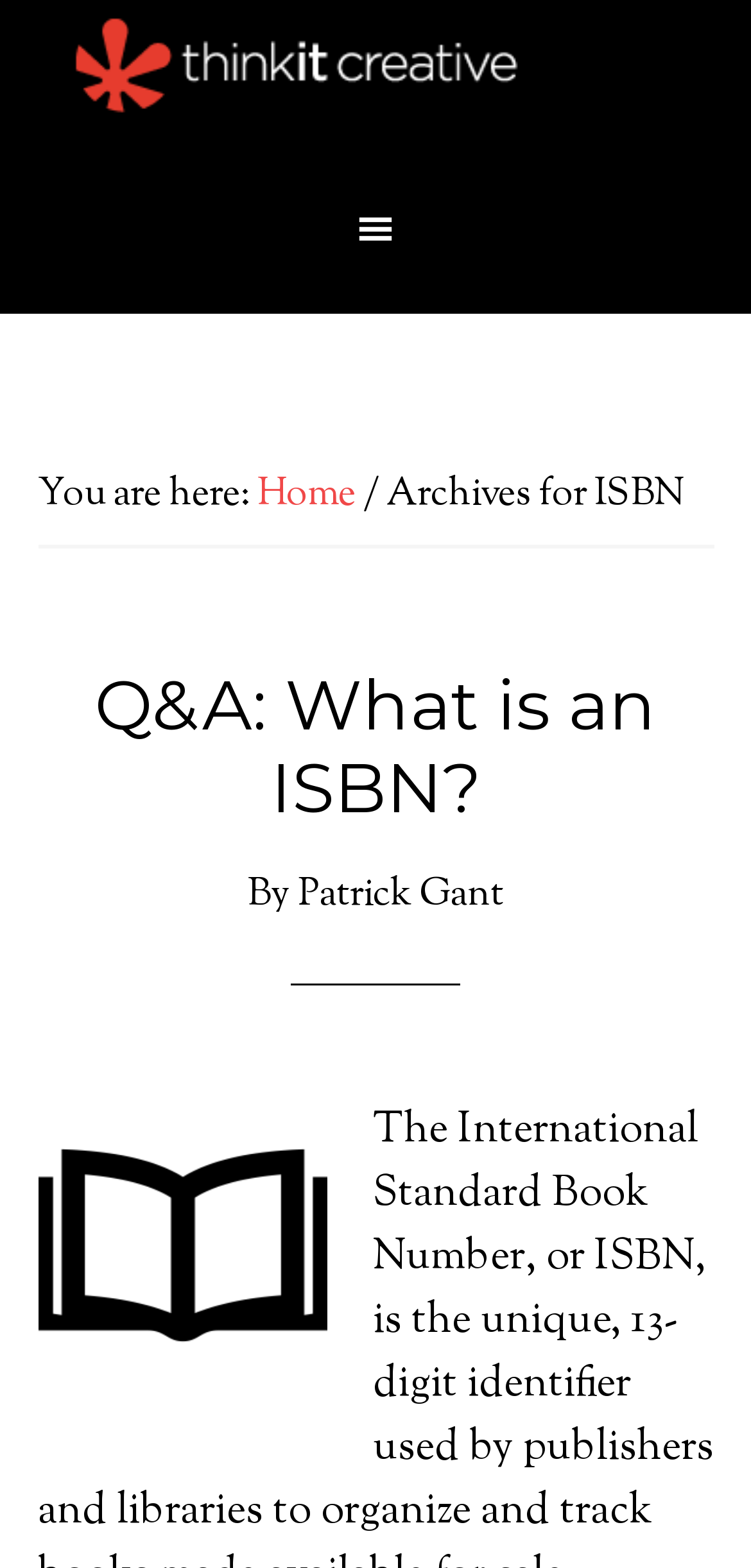Give a one-word or short-phrase answer to the following question: 
What is the topic of the Q&A article?

What is an ISBN?